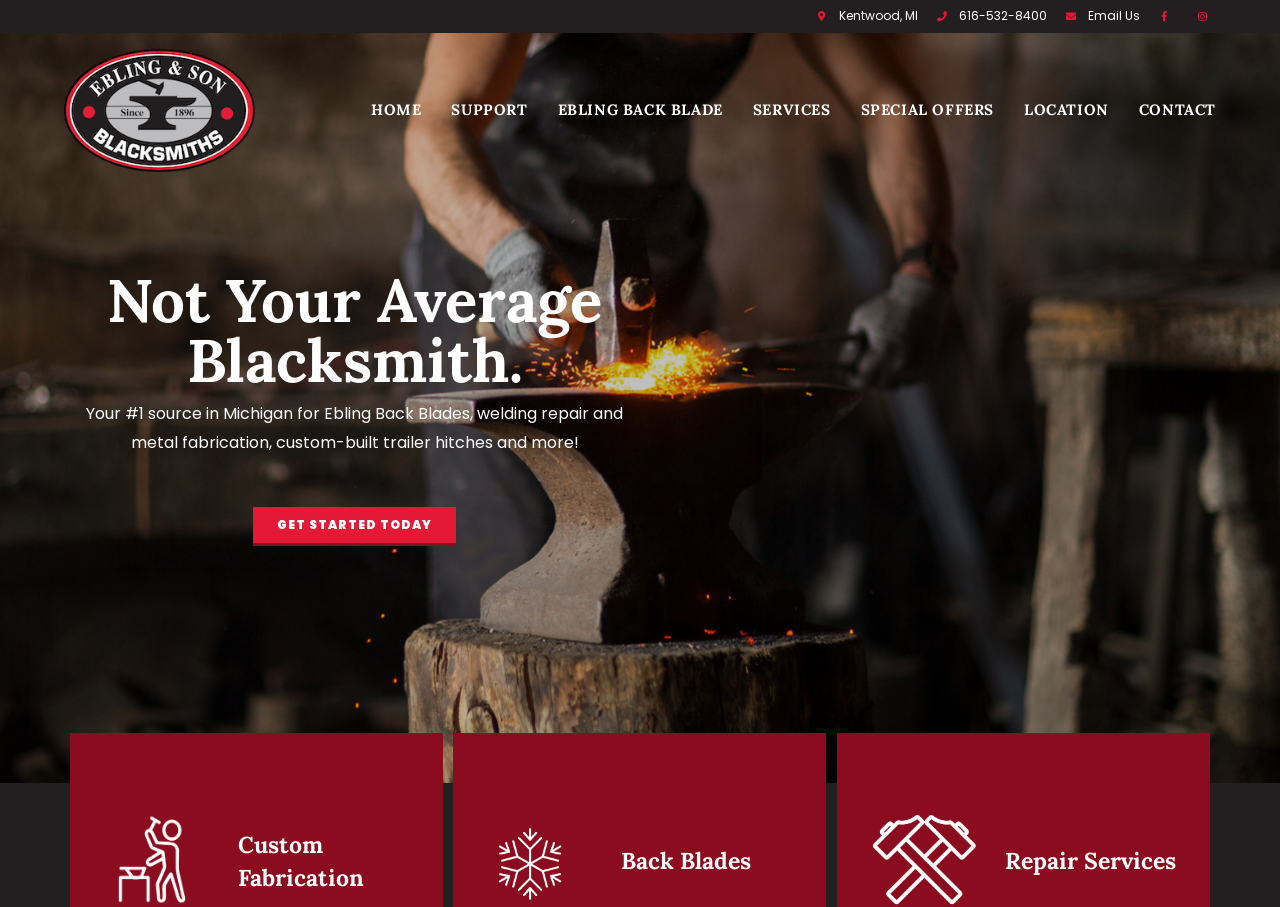Please examine the image and provide a detailed answer to the question: How many main navigation links are there?

I counted the main navigation links by looking at the horizontal menu bar. There are links to 'HOME', 'SUPPORT', 'EBLING BACK BLADE', 'SERVICES', 'SPECIAL OFFERS', 'LOCATION', and 'CONTACT', which makes a total of 7 links.